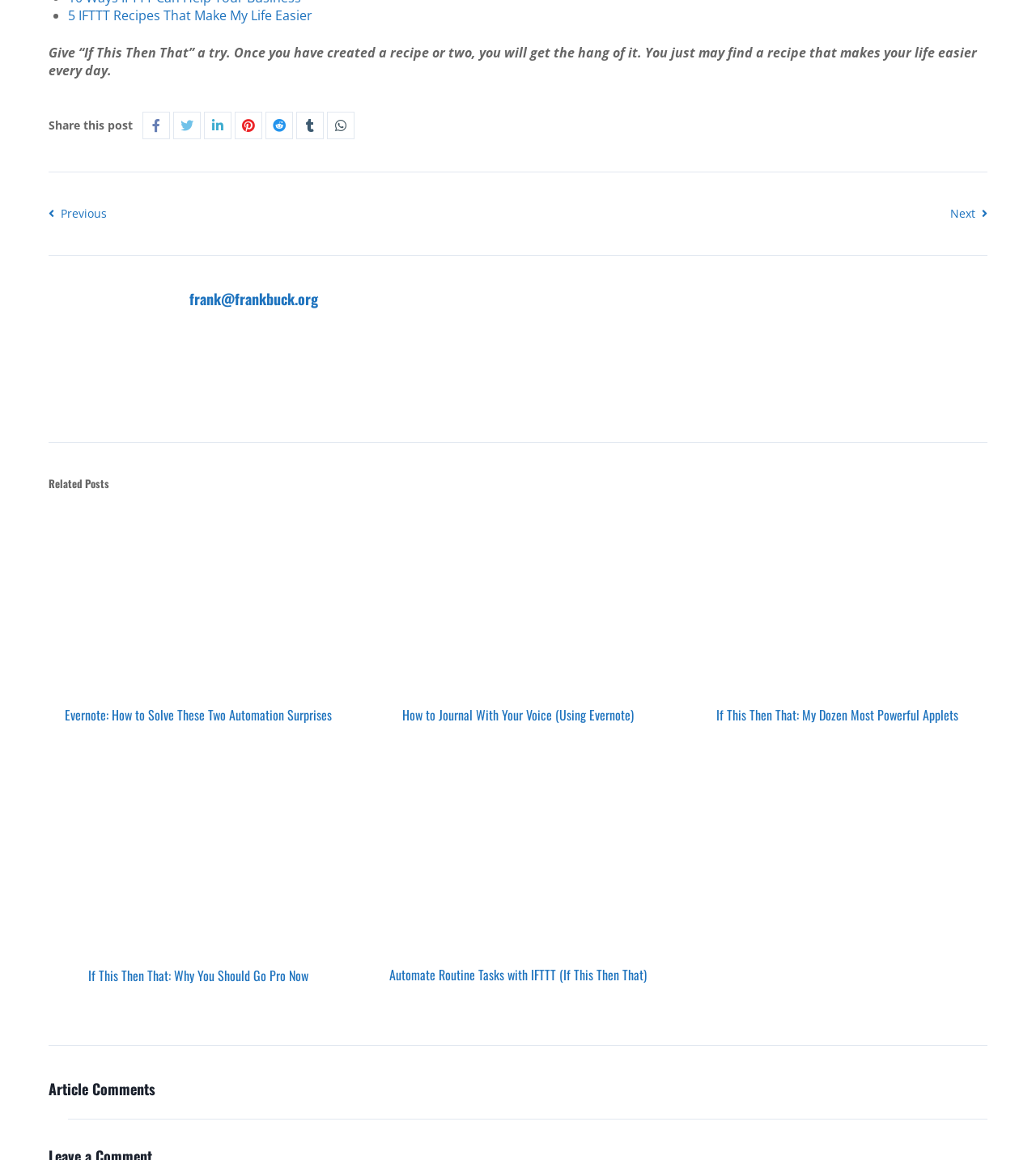What is the author's email address?
Using the image, elaborate on the answer with as much detail as possible.

I found the author's email address by looking at the heading element with the text 'frank@frankbuck.org' which is a child of the root element.